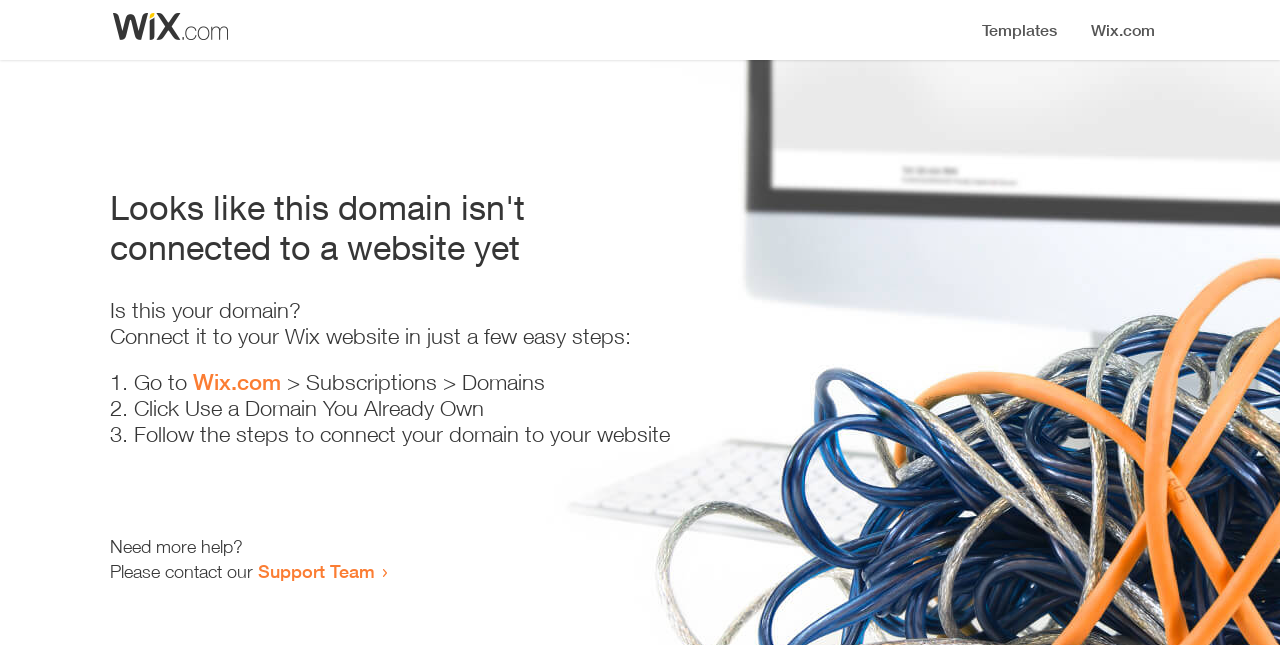Locate and extract the headline of this webpage.

Looks like this domain isn't
connected to a website yet